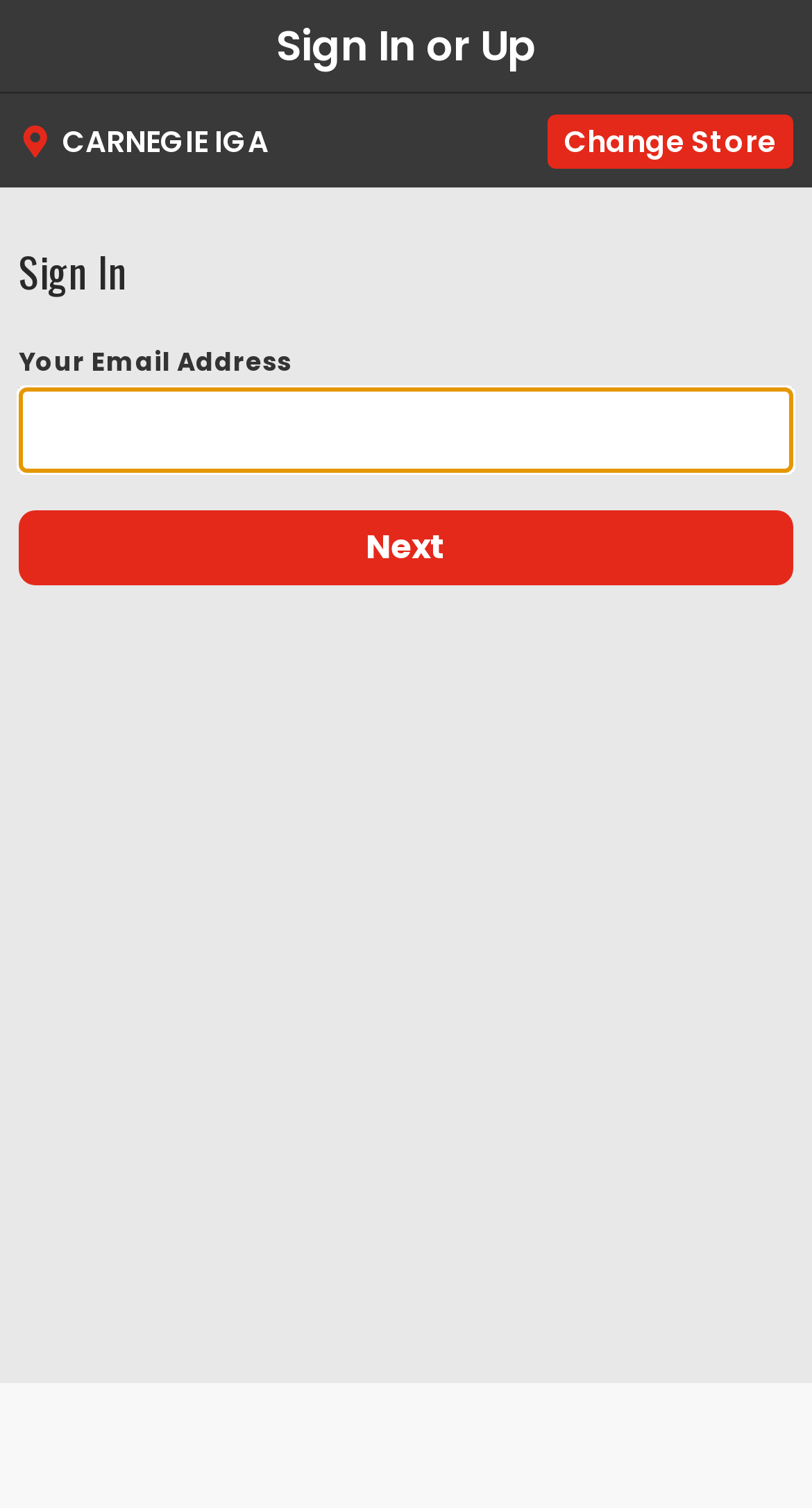What is the input field for?
Please provide a single word or phrase based on the screenshot.

Email address